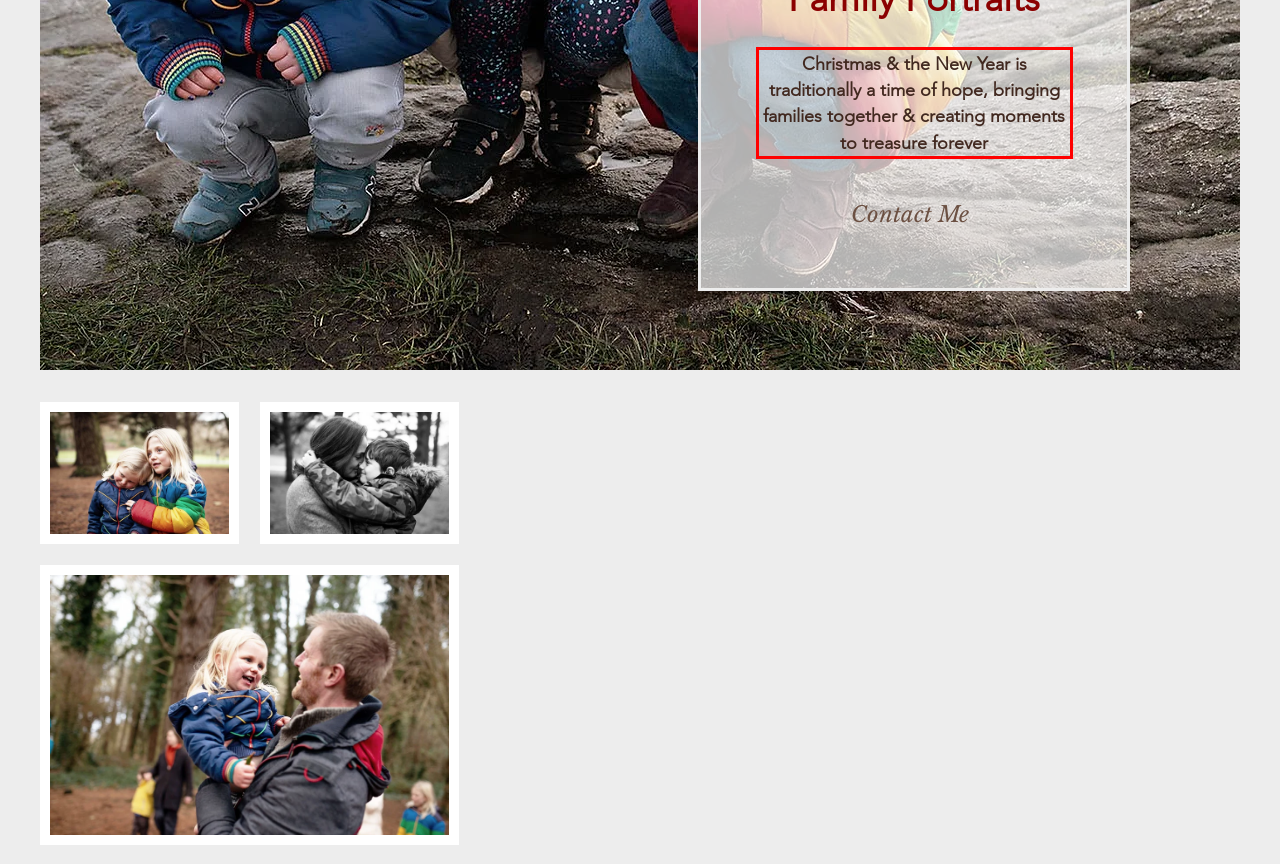You have a screenshot of a webpage with a red bounding box. Identify and extract the text content located inside the red bounding box.

Christmas & the New Year is traditionally a time of hope, bringing families together & creating moments to treasure forever